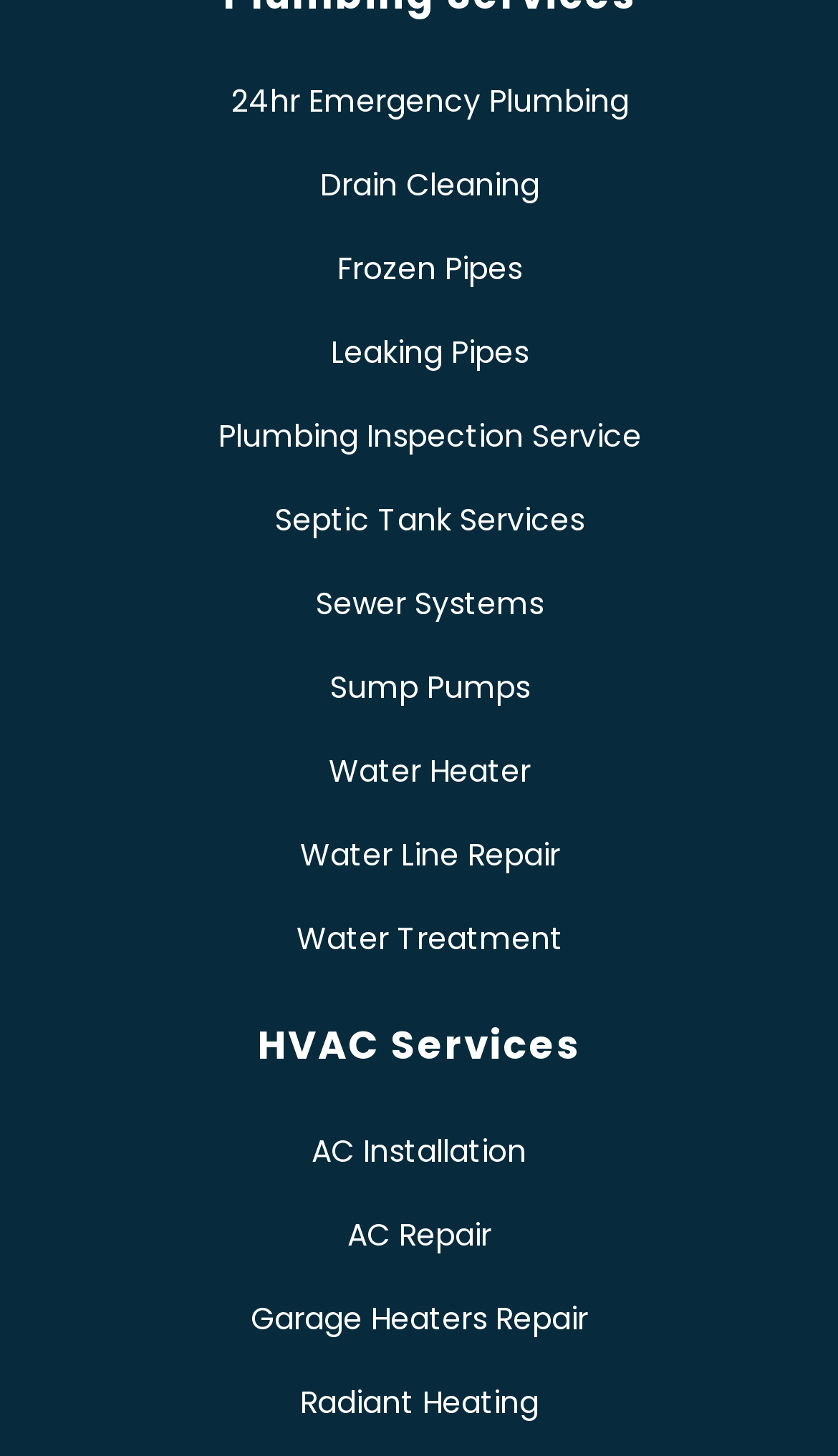Based on the image, please elaborate on the answer to the following question:
How many HVAC services are listed?

I counted the links under the 'HVAC Services' heading and found 5 services listed, which are AC Installation, AC Repair, Garage Heaters Repair, Radiant Heating, and no other services are mentioned.